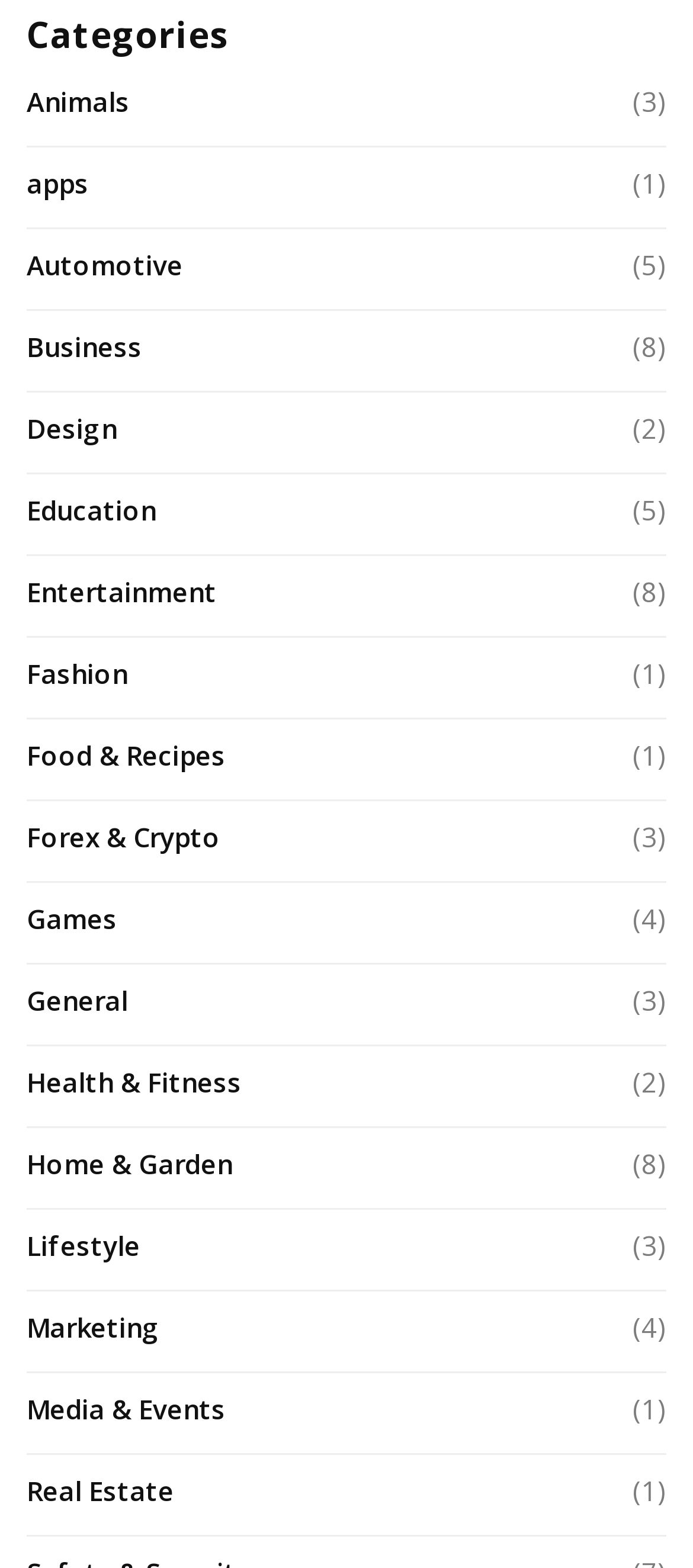Locate the UI element described as follows: "Real Estate". Return the bounding box coordinates as four float numbers between 0 and 1 in the order [left, top, right, bottom].

[0.038, 0.939, 0.251, 0.961]